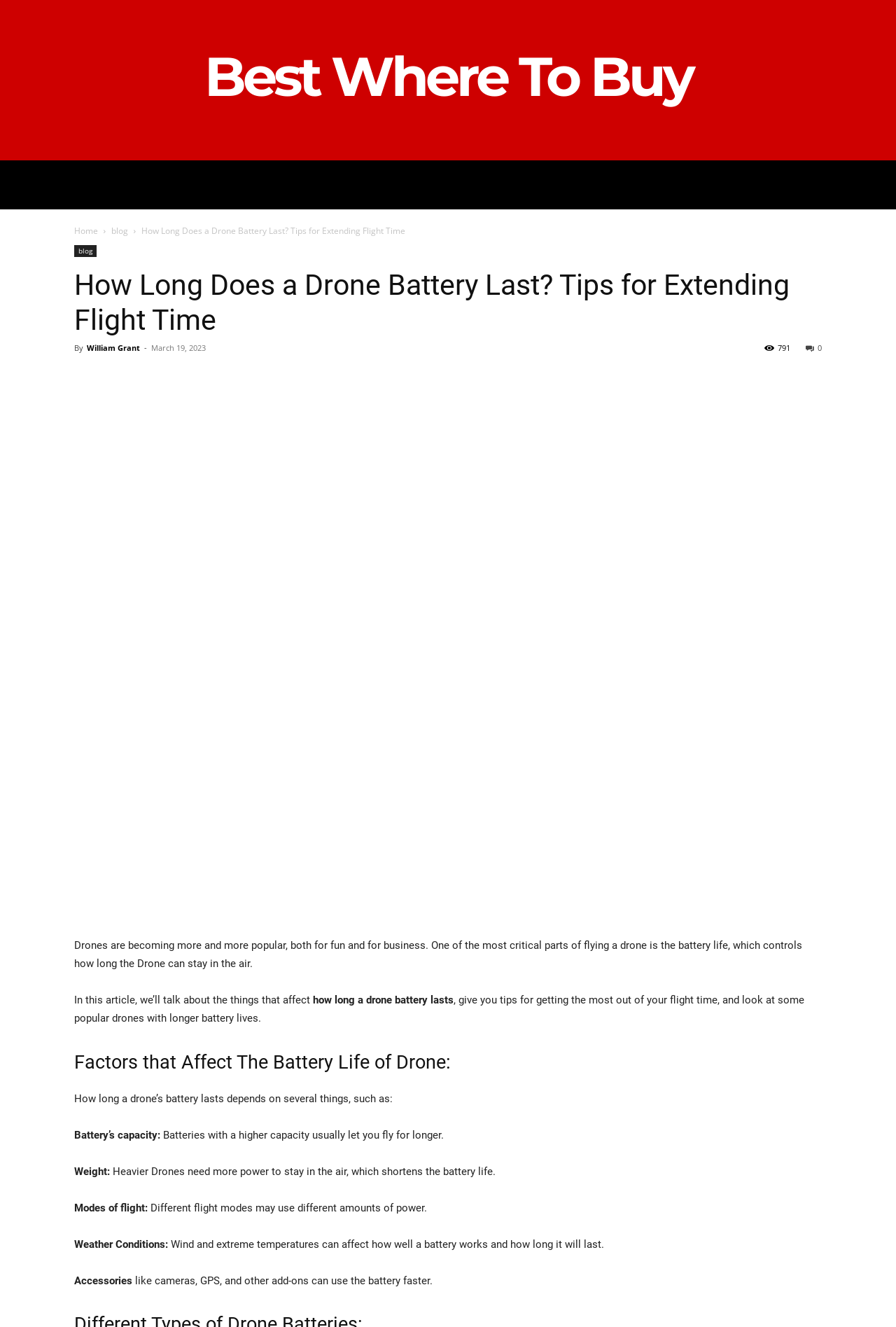Using the details in the image, give a detailed response to the question below:
What is the purpose of this article?

The purpose of this article is to provide tips for extending flight time, as indicated by the heading 'How Long Does a Drone Battery Last? Tips for Extending Flight Time' and the subsequent paragraphs discussing factors that affect drone battery life and providing tips for getting the most out of flight time.